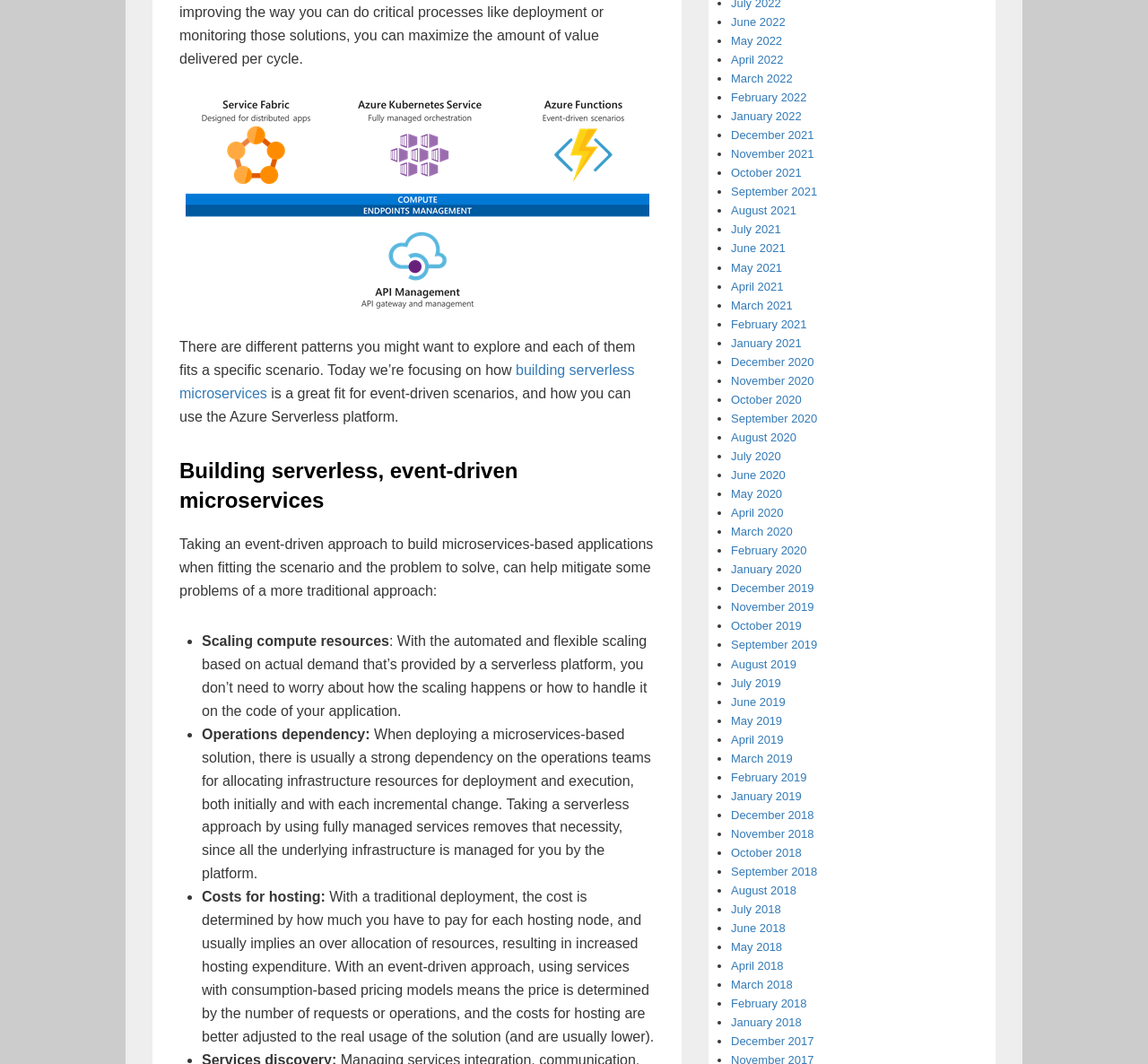Find the bounding box coordinates of the element I should click to carry out the following instruction: "Explore 'June 2022'".

[0.637, 0.014, 0.684, 0.027]